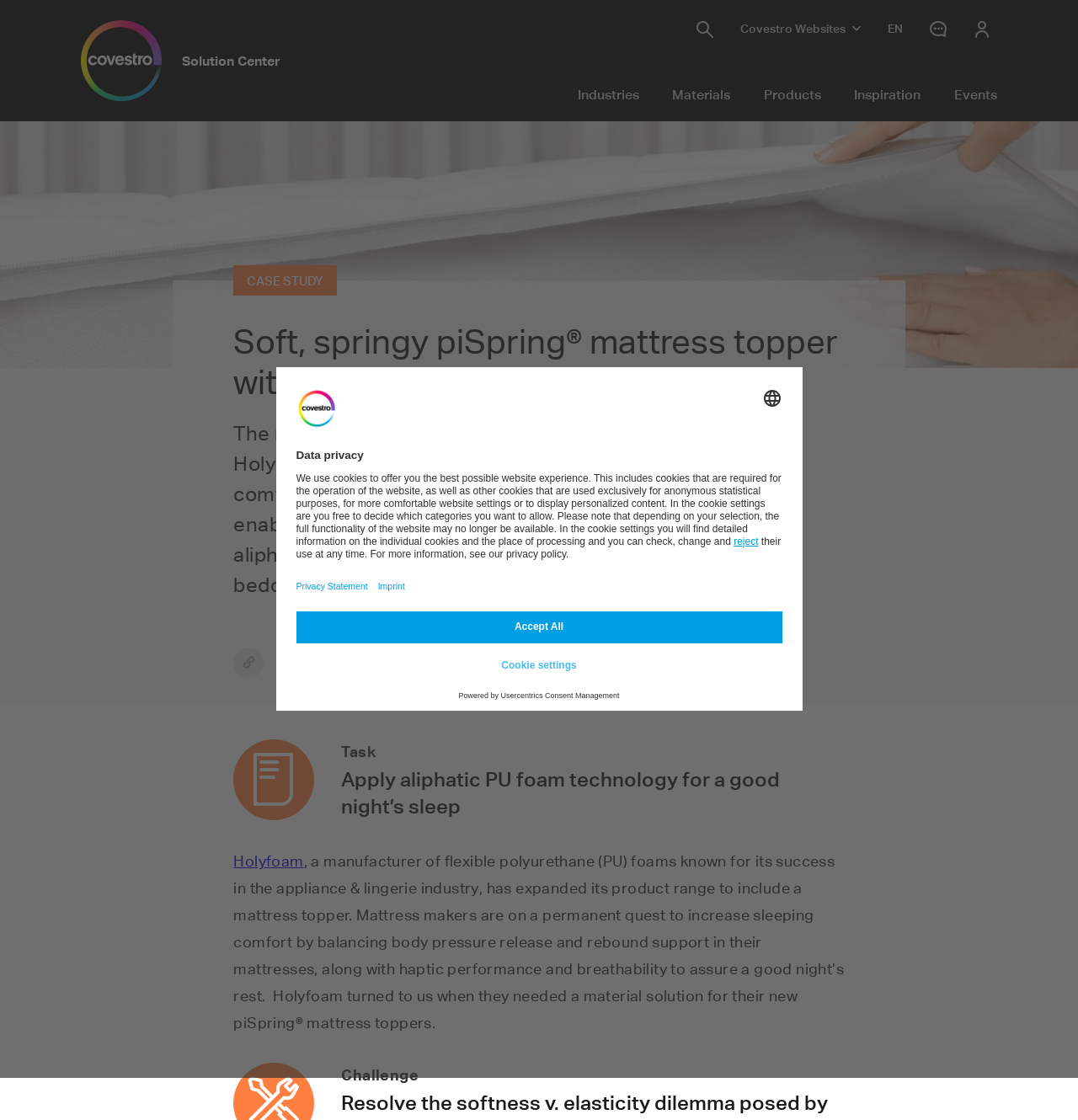Examine the image carefully and respond to the question with a detailed answer: 
What is the topic of the case study on the webpage?

I found the answer by looking at the heading elements on the webpage, which indicate that the topic of the case study is the piSpring mattress topper.